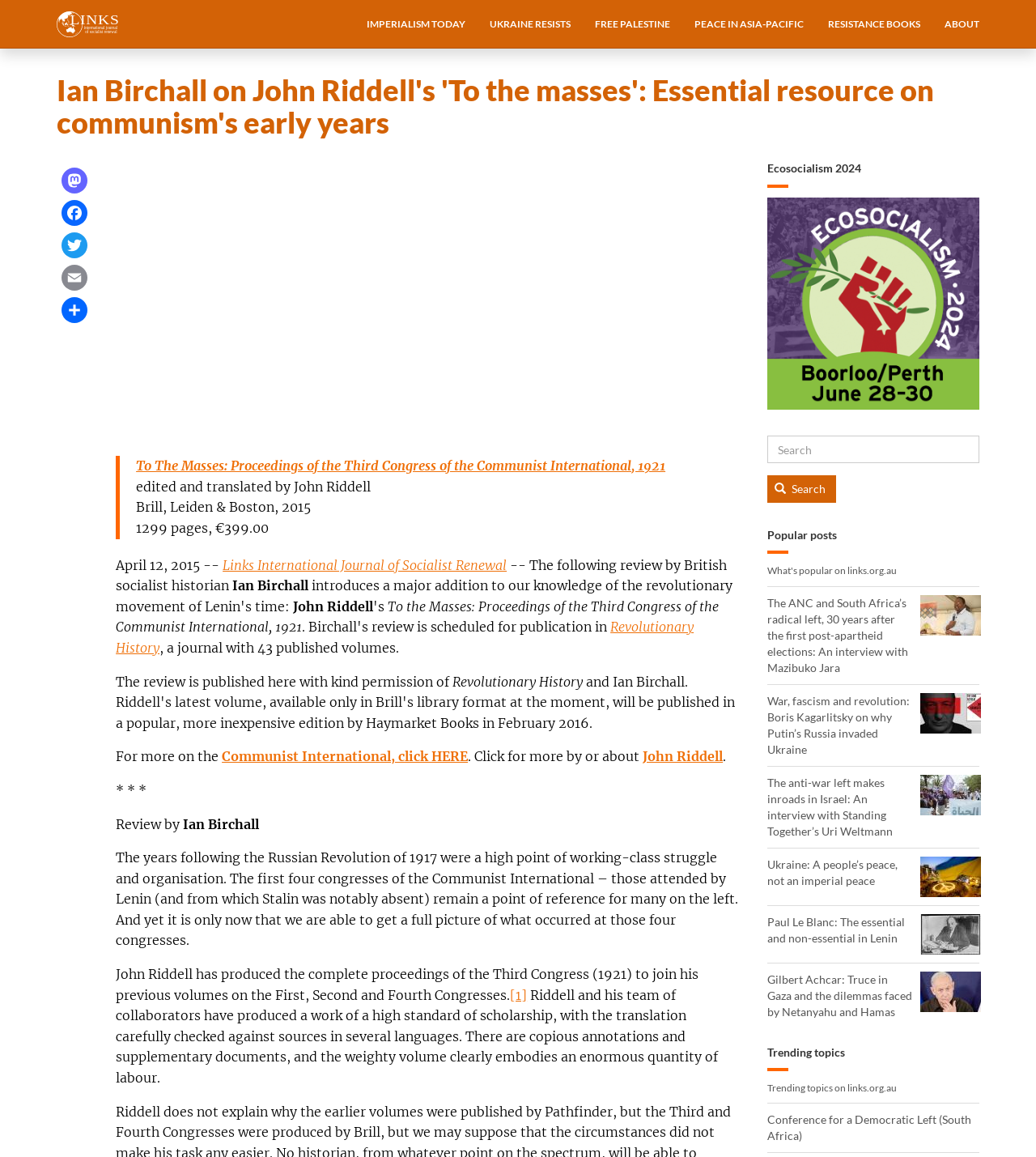Based on the image, please elaborate on the answer to the following question:
What is the name of the journal that published the review?

The name of the journal that published the review can be found in the link element with the text 'Links International Journal of Socialist Renewal'.